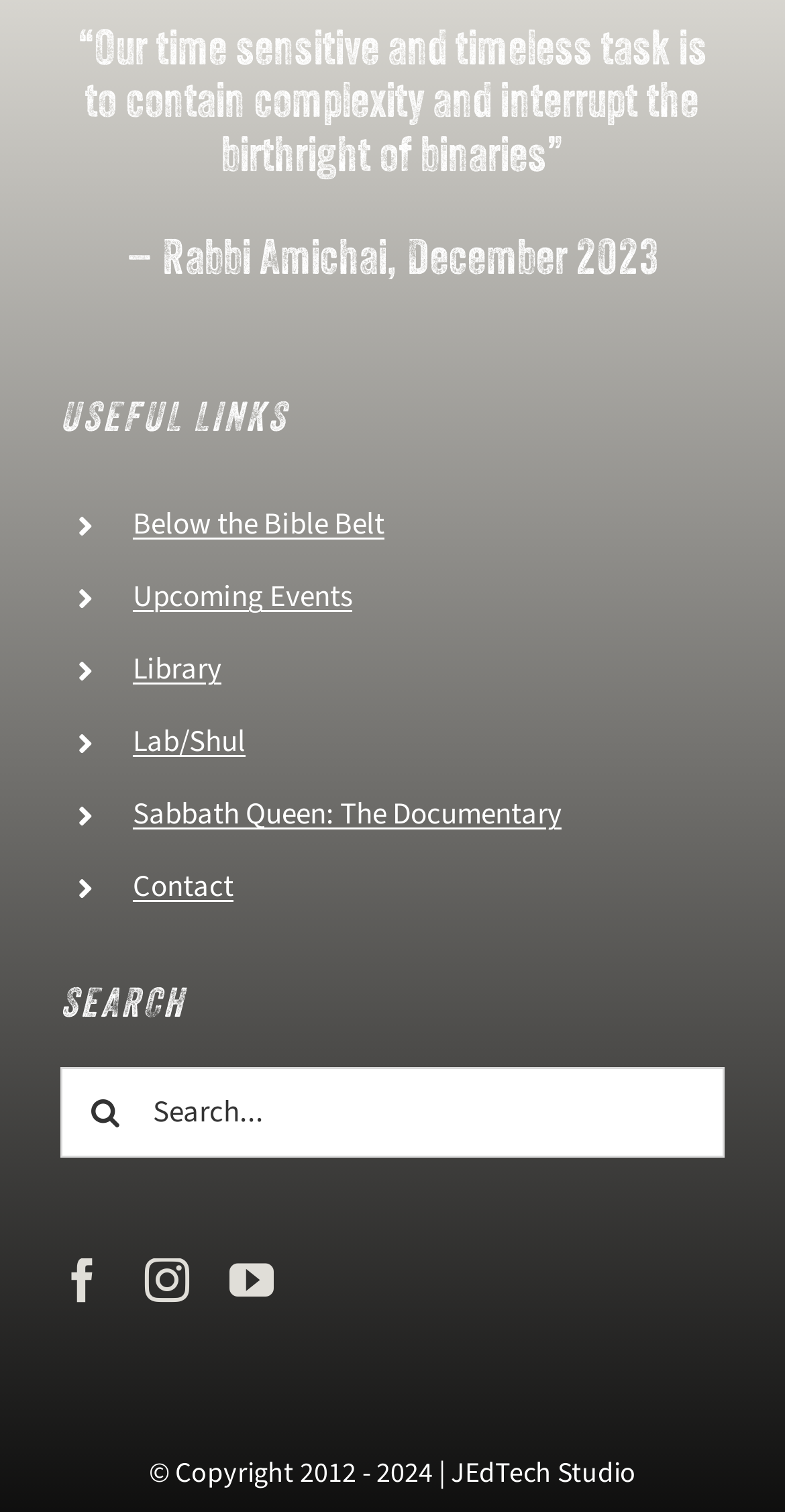Show me the bounding box coordinates of the clickable region to achieve the task as per the instruction: "Go to the Lab/Shul page".

[0.169, 0.477, 0.313, 0.505]